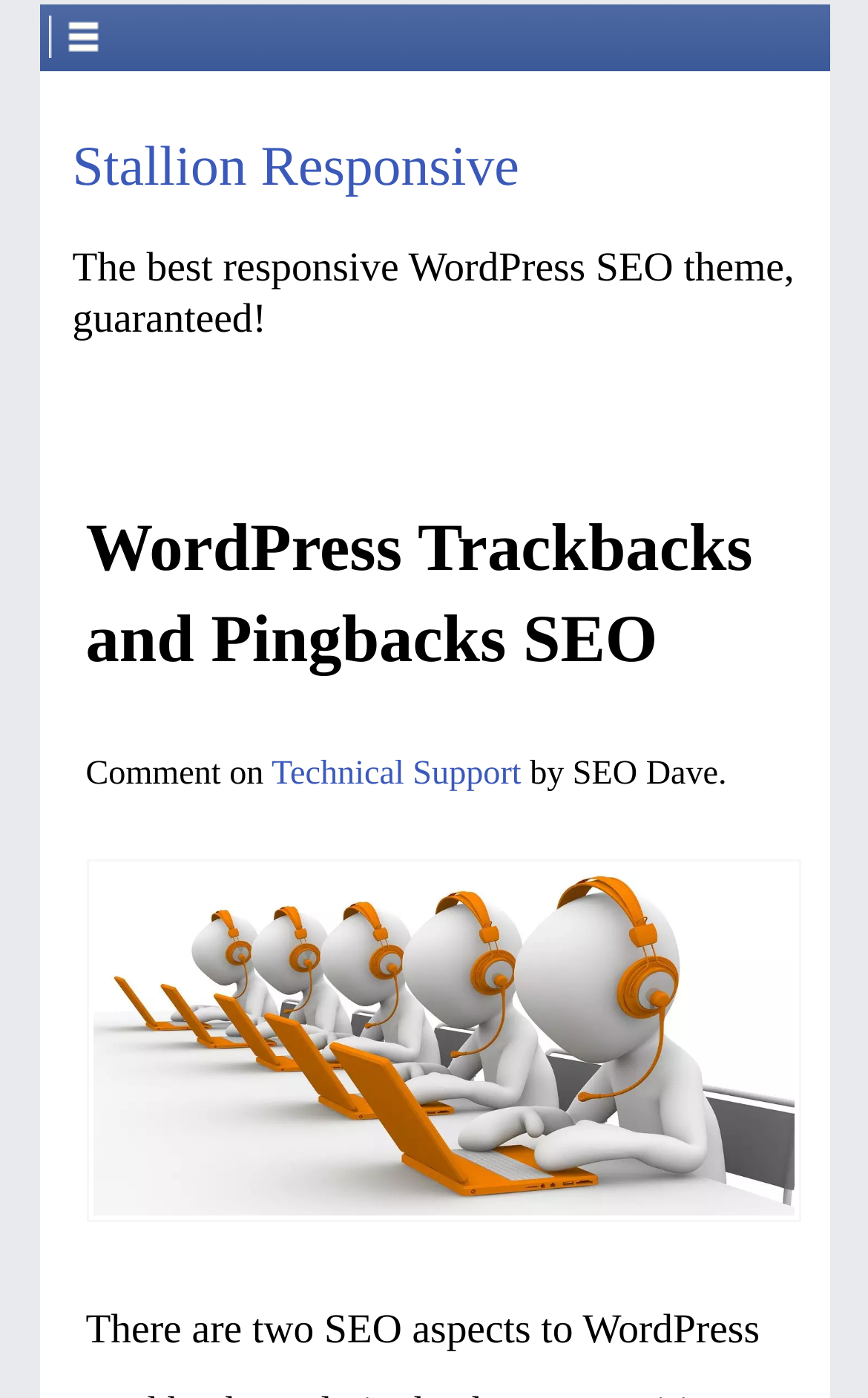Identify the bounding box coordinates for the UI element described as: "Technical Support".

[0.313, 0.54, 0.601, 0.567]